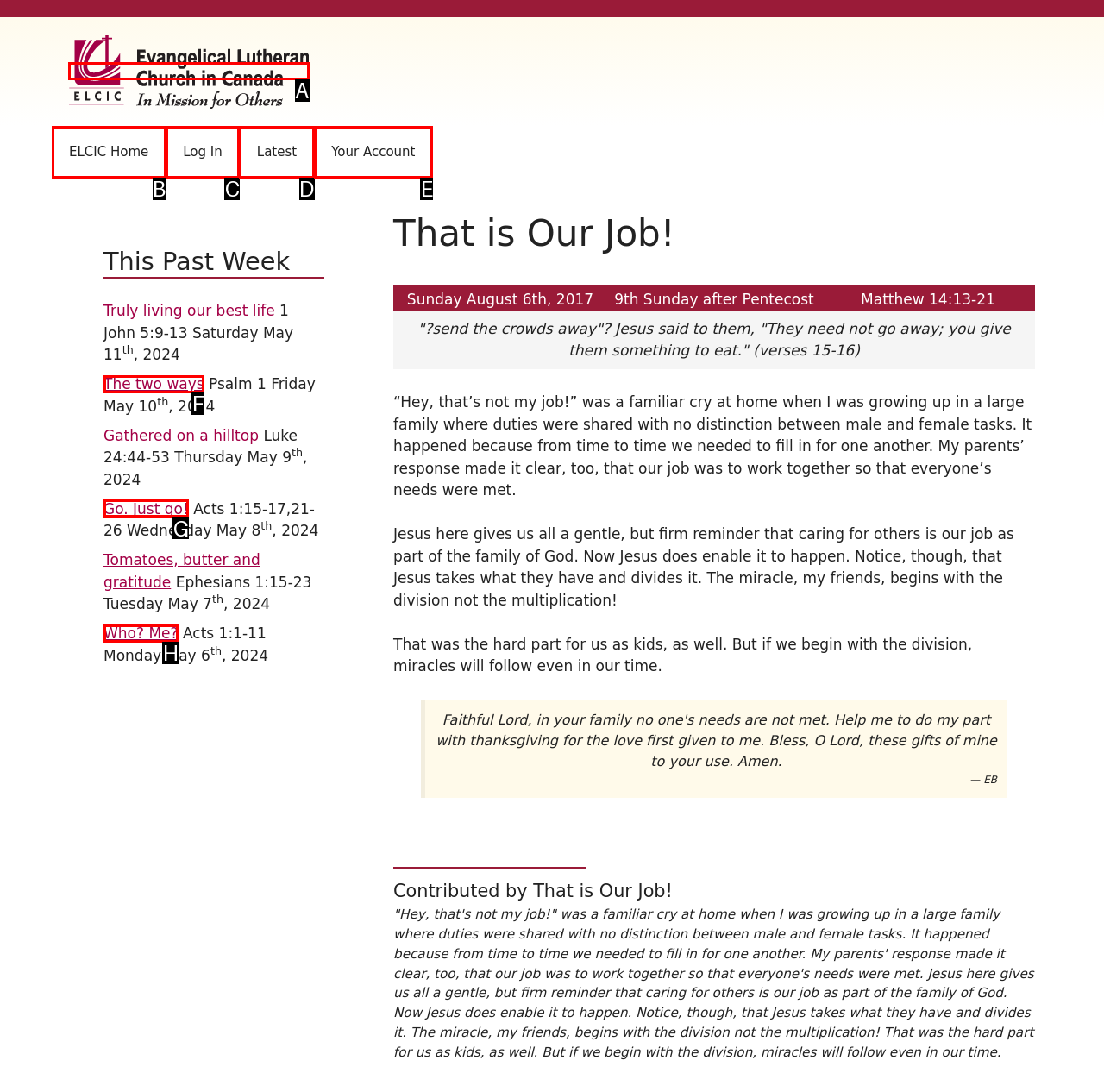Tell me which letter I should select to achieve the following goal: Click on the 'Eternity for Today' link
Answer with the corresponding letter from the provided options directly.

A